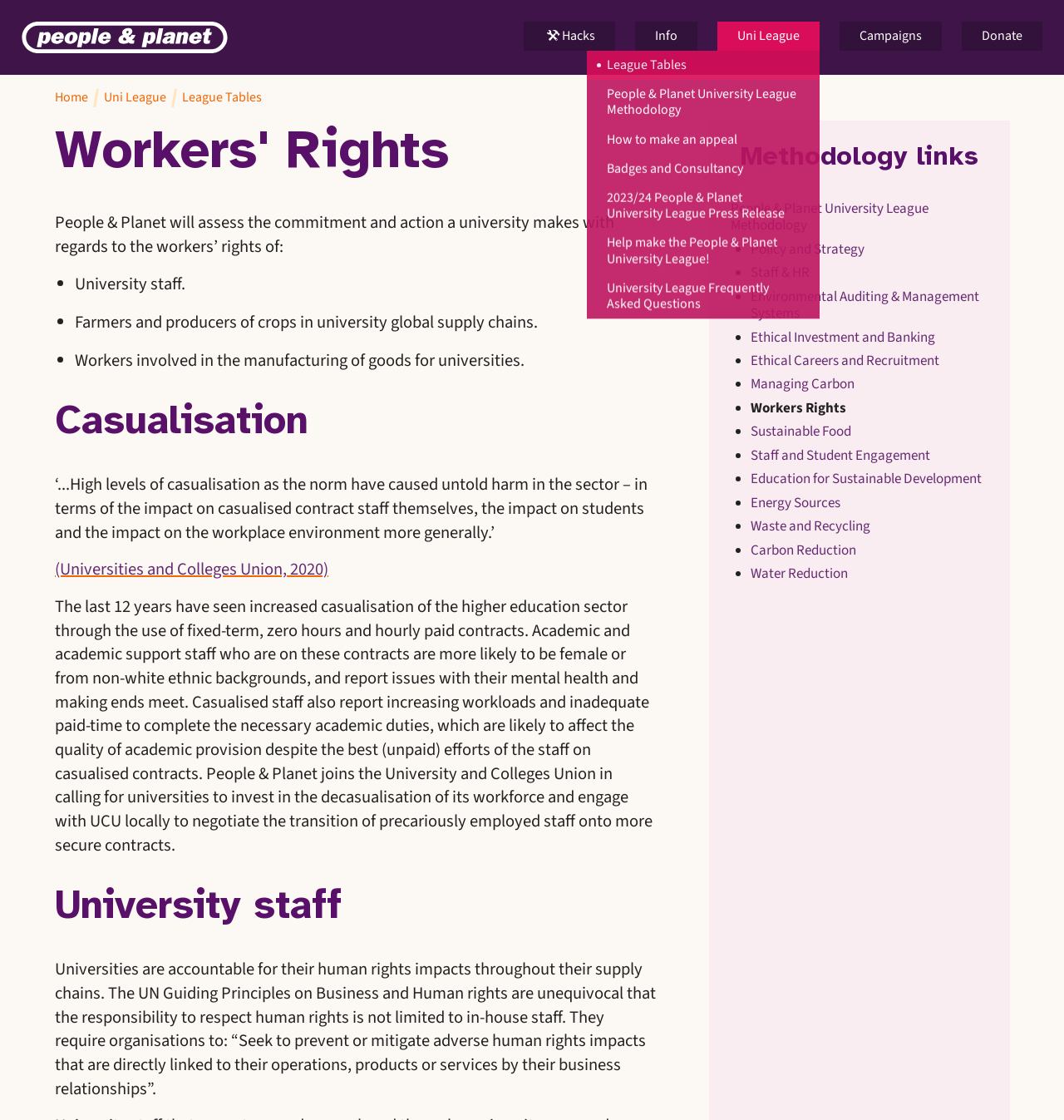Specify the bounding box coordinates for the region that must be clicked to perform the given instruction: "Click the 'People & Planet University League Methodology' link".

[0.686, 0.179, 0.929, 0.209]